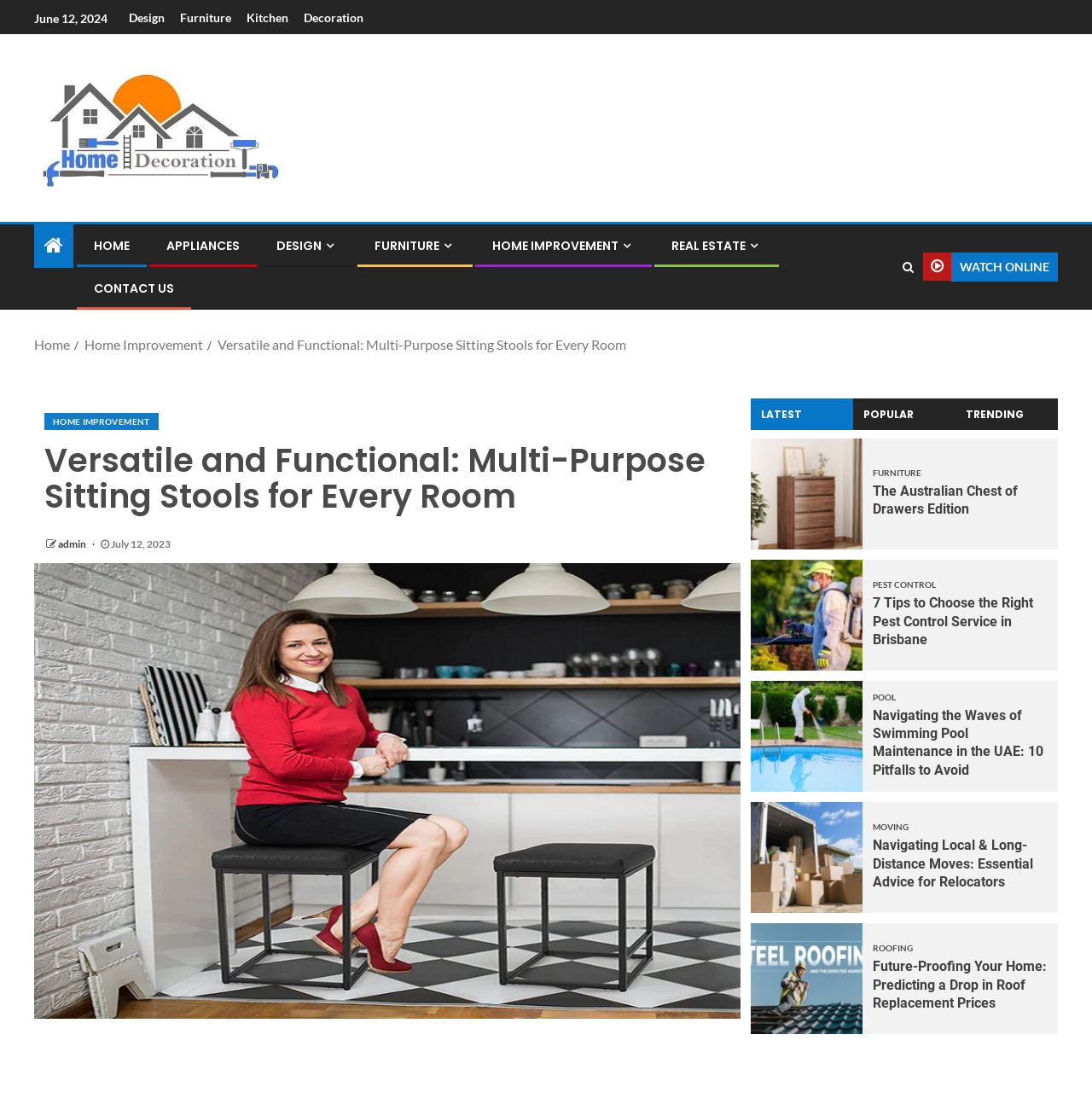Reply to the question with a single word or phrase:
What is the purpose of the tablist element?

To filter articles